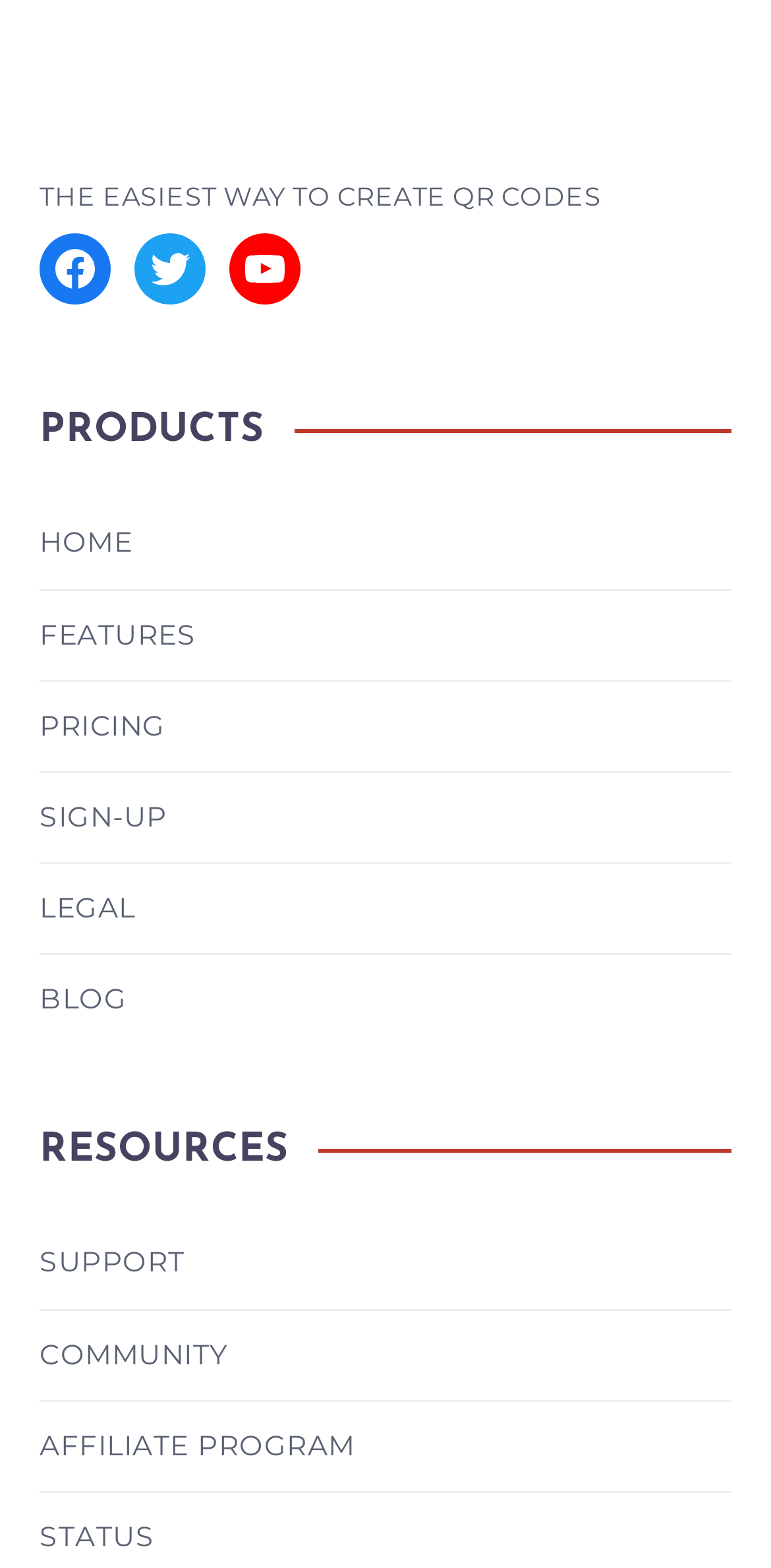Determine the bounding box coordinates for the area that needs to be clicked to fulfill this task: "Visit Facebook page". The coordinates must be given as four float numbers between 0 and 1, i.e., [left, top, right, bottom].

[0.051, 0.149, 0.144, 0.195]